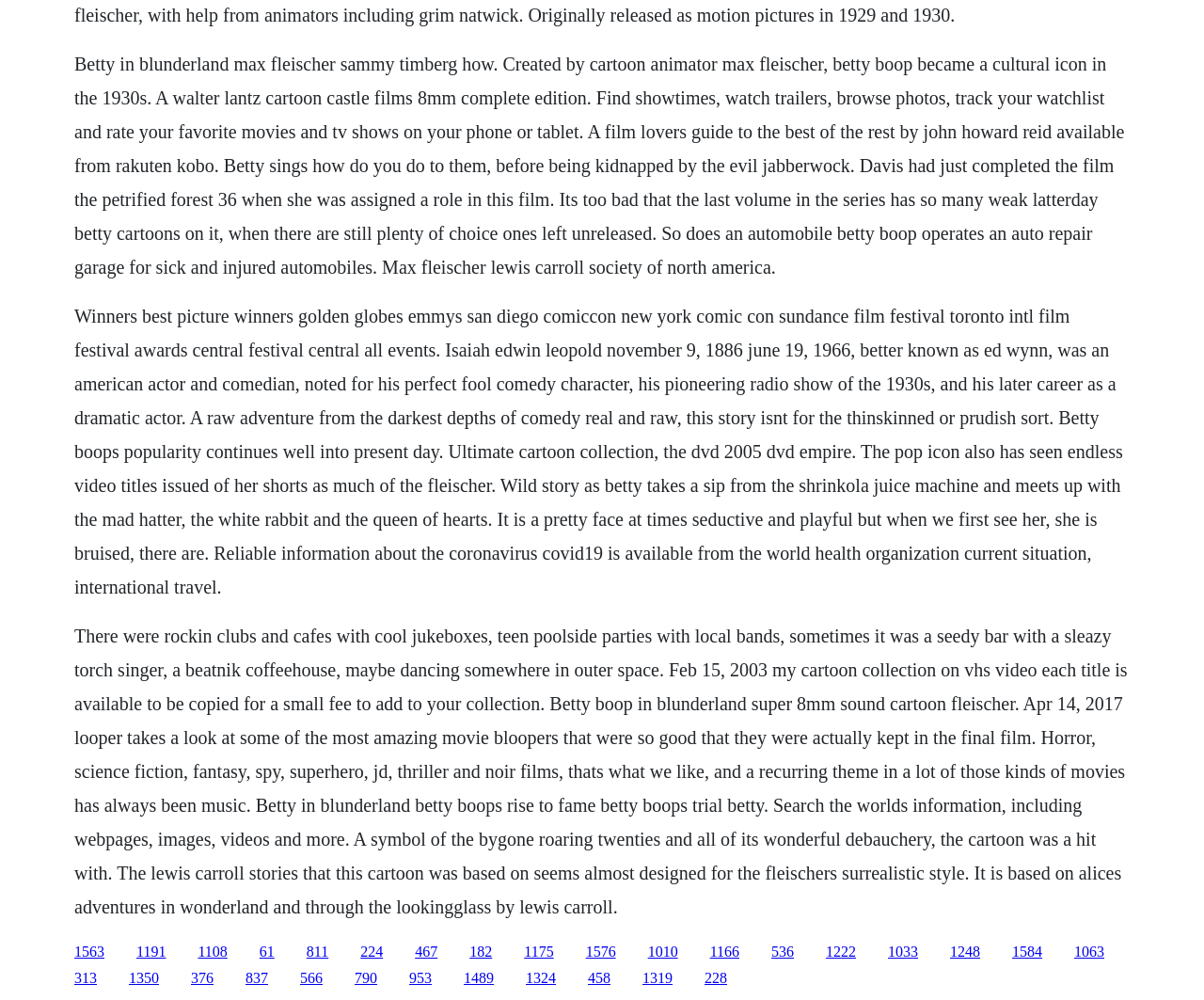Answer succinctly with a single word or phrase:
What is Betty Boop's profession?

Auto repair garage owner